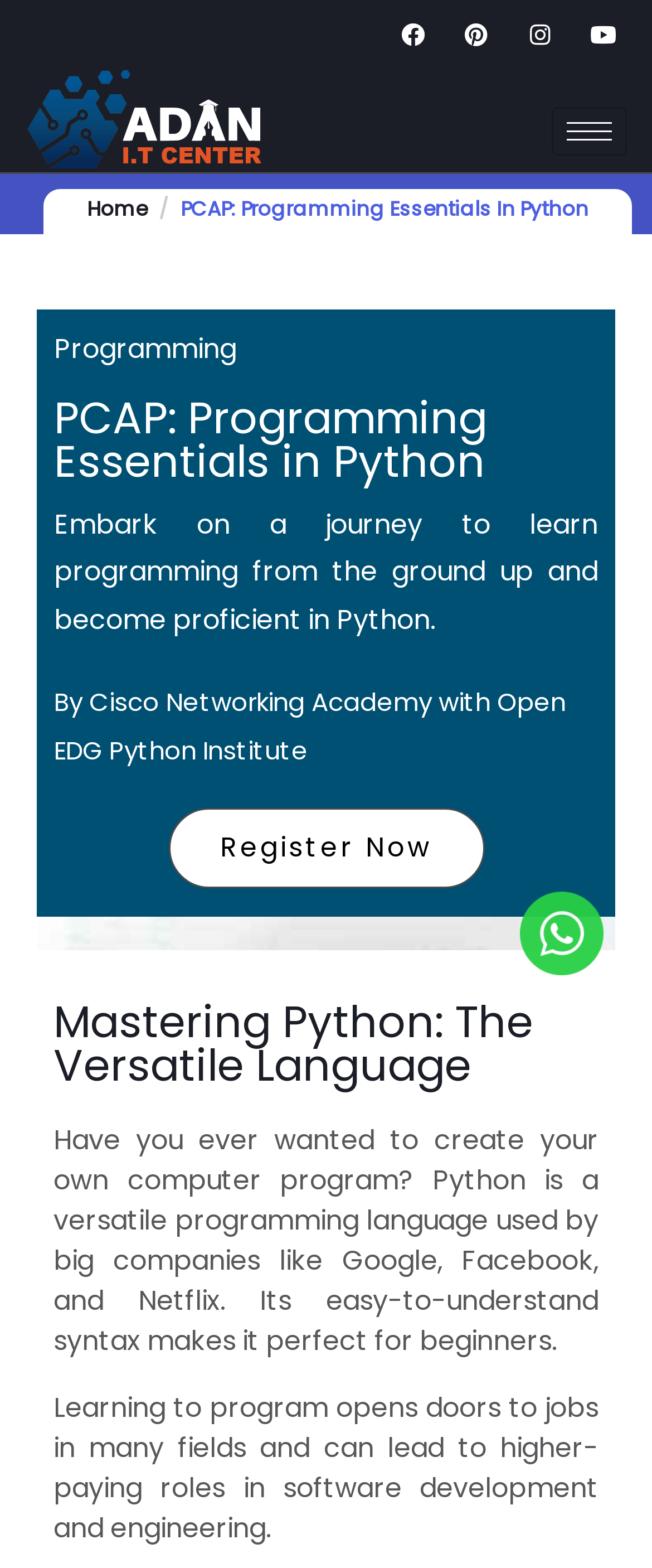Determine the bounding box coordinates in the format (top-left x, top-left y, bottom-right x, bottom-right y). Ensure all values are floating point numbers between 0 and 1. Identify the bounding box of the UI element described by: Youtube

[0.89, 0.007, 0.962, 0.037]